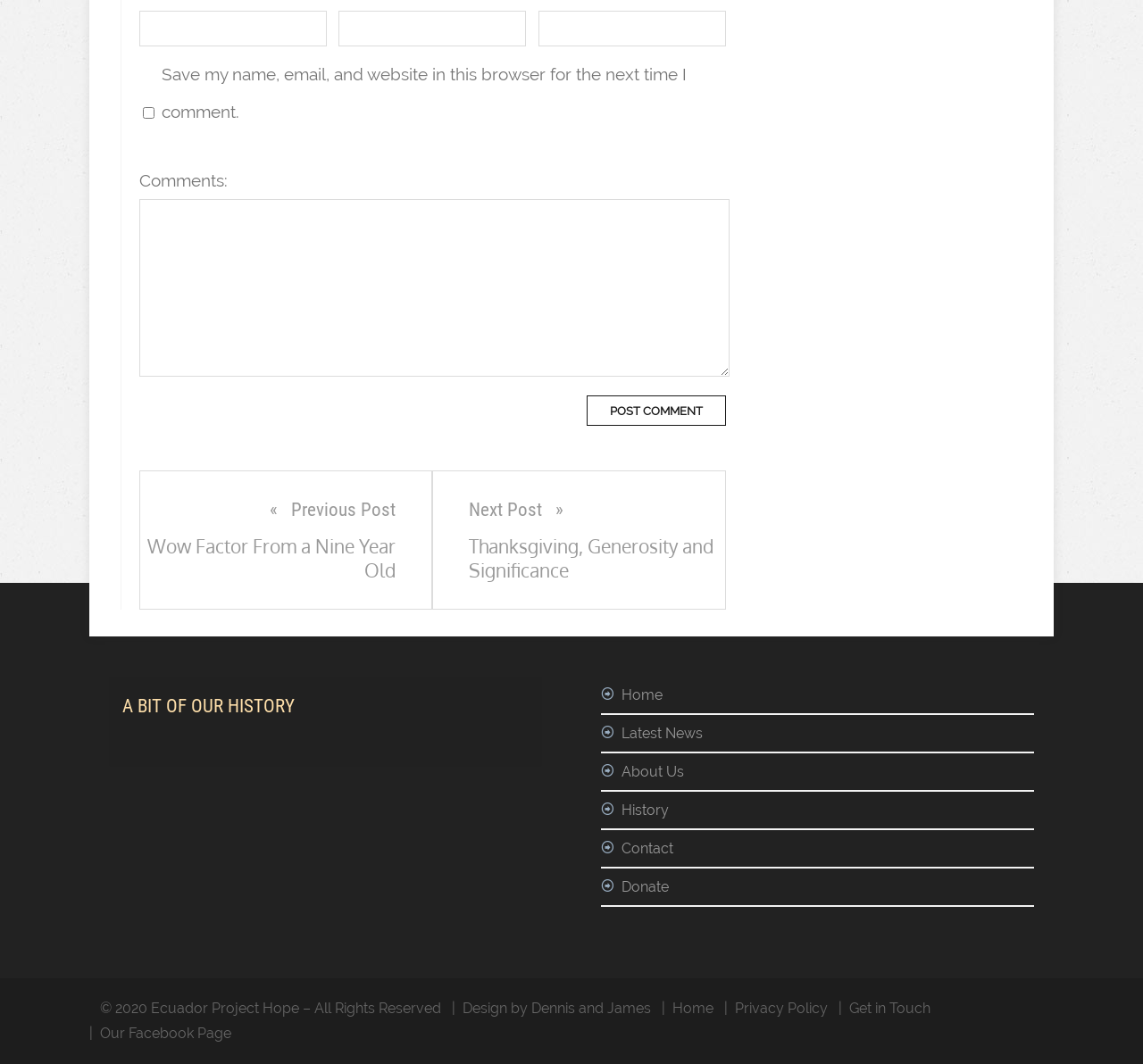Please find the bounding box coordinates of the element that needs to be clicked to perform the following instruction: "Go to the previous post". The bounding box coordinates should be four float numbers between 0 and 1, represented as [left, top, right, bottom].

[0.123, 0.443, 0.378, 0.572]